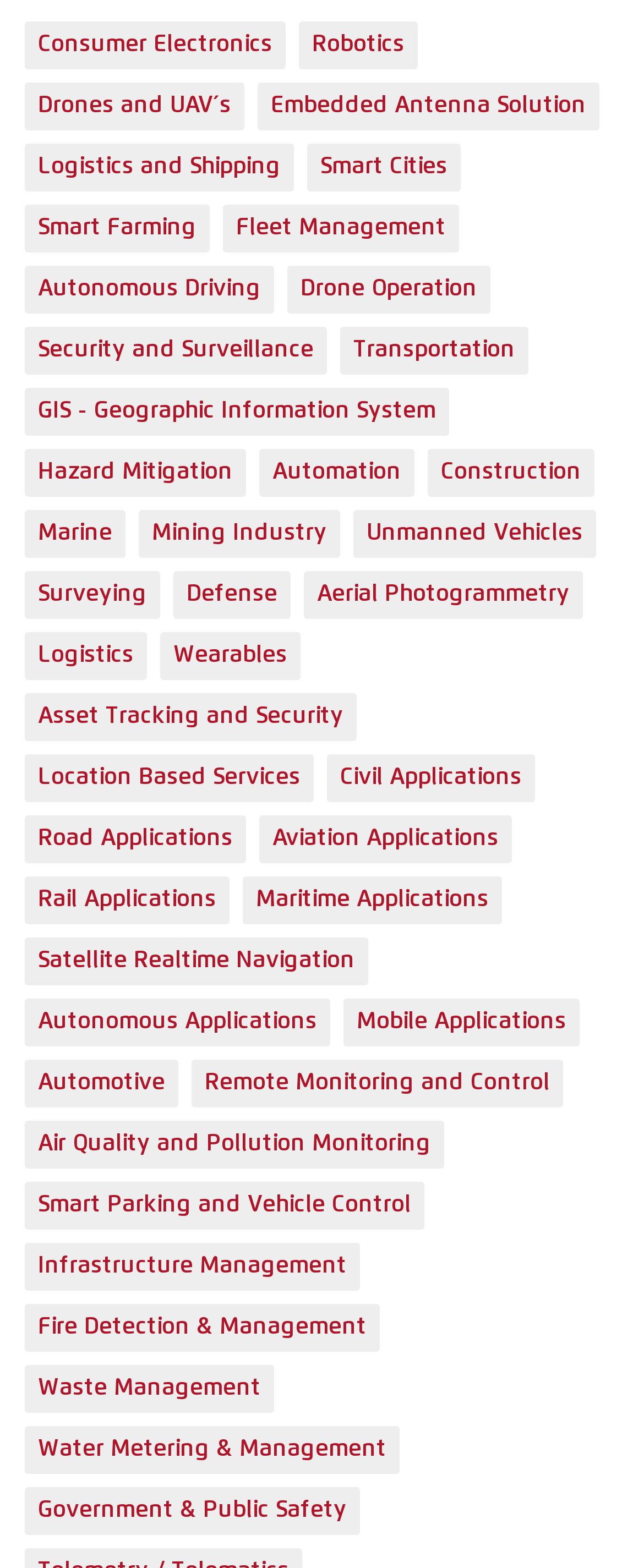Refer to the screenshot and answer the following question in detail:
What is the main category of 'Robotics'?

By analyzing the webpage, I found that 'Robotics' is one of the links listed under the main categories. The other categories include 'Consumer Electronics', 'Drones and UAV´s', and so on. Based on the context, I infer that 'Robotics' is a subcategory of Technology.